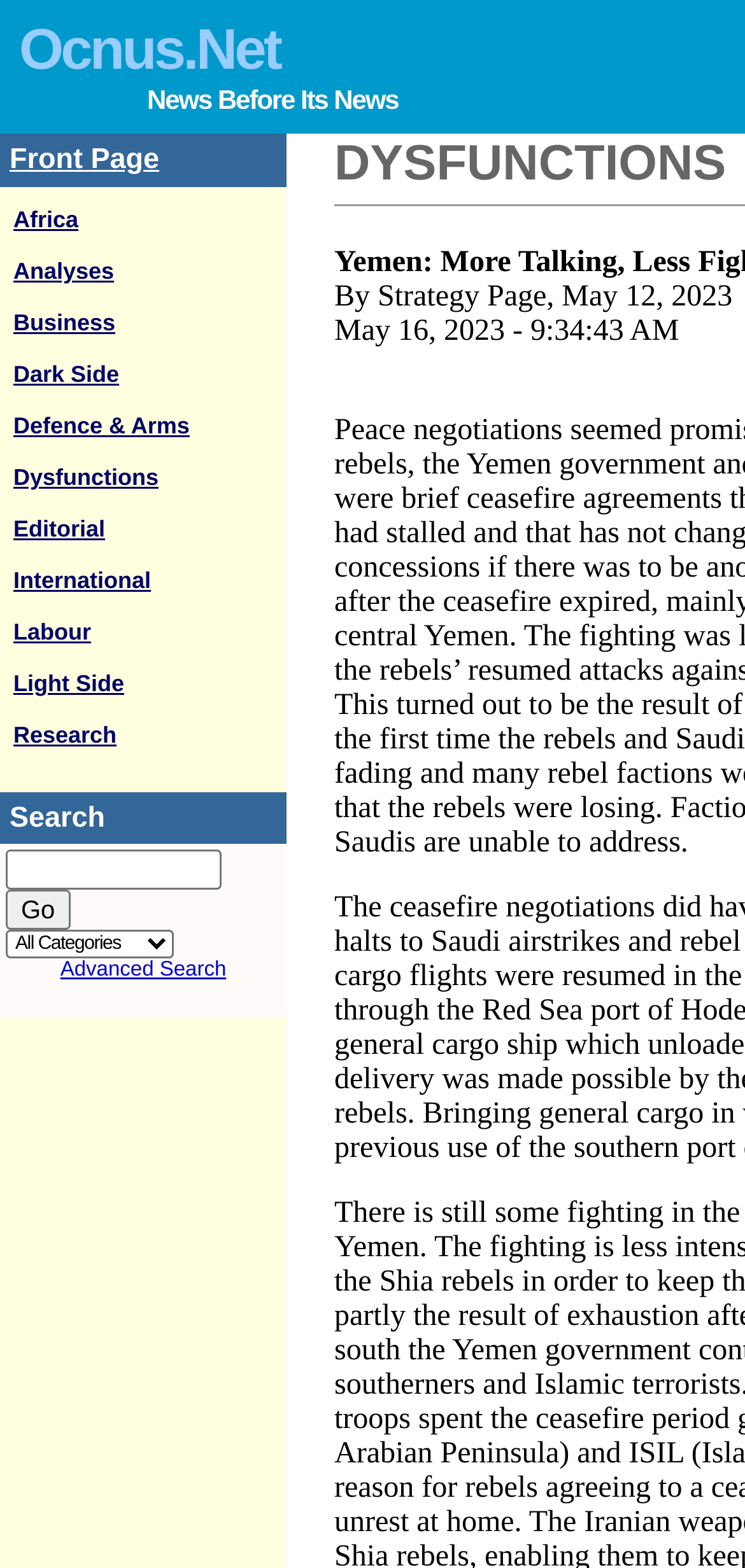What is the first category listed on the webpage?
Kindly give a detailed and elaborate answer to the question.

The first category is listed in the second row of the table, in the second cell of the row, which contains a link with the text 'Africa'.